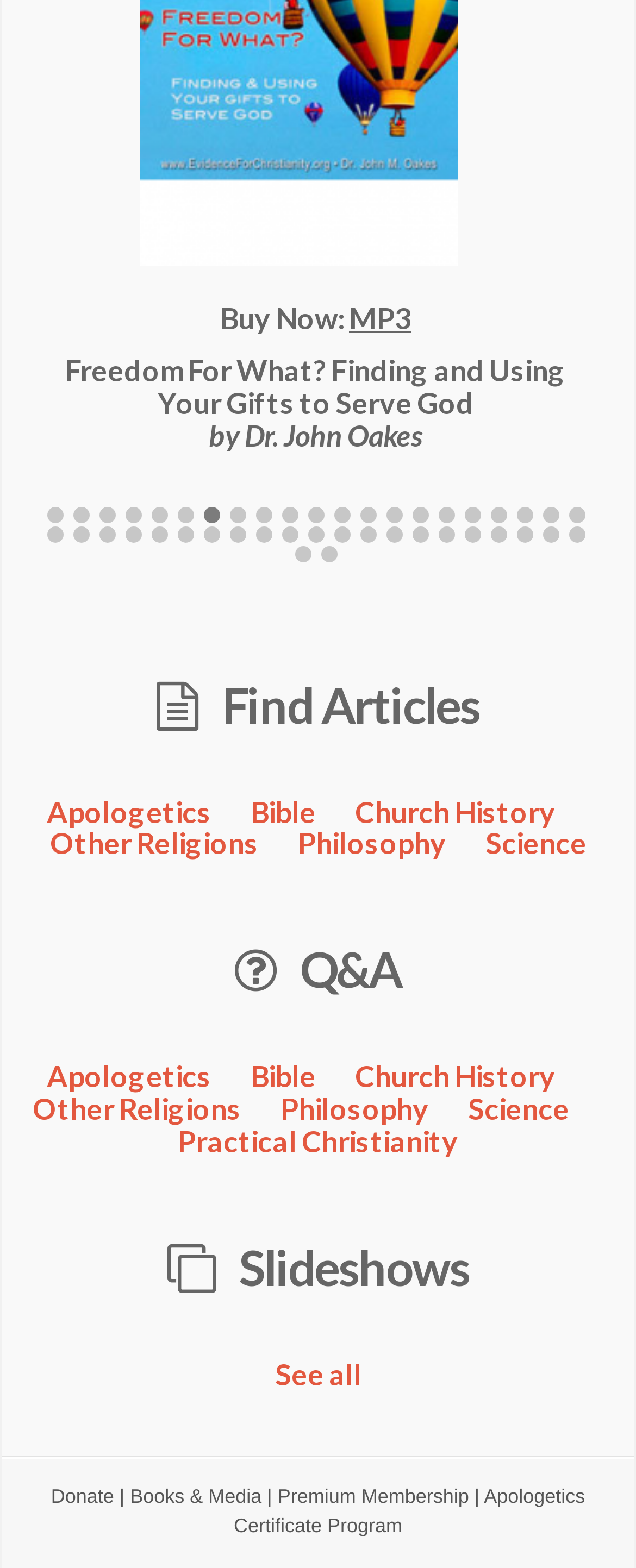Please give a short response to the question using one word or a phrase:
How many buttons are there on the webpage?

40